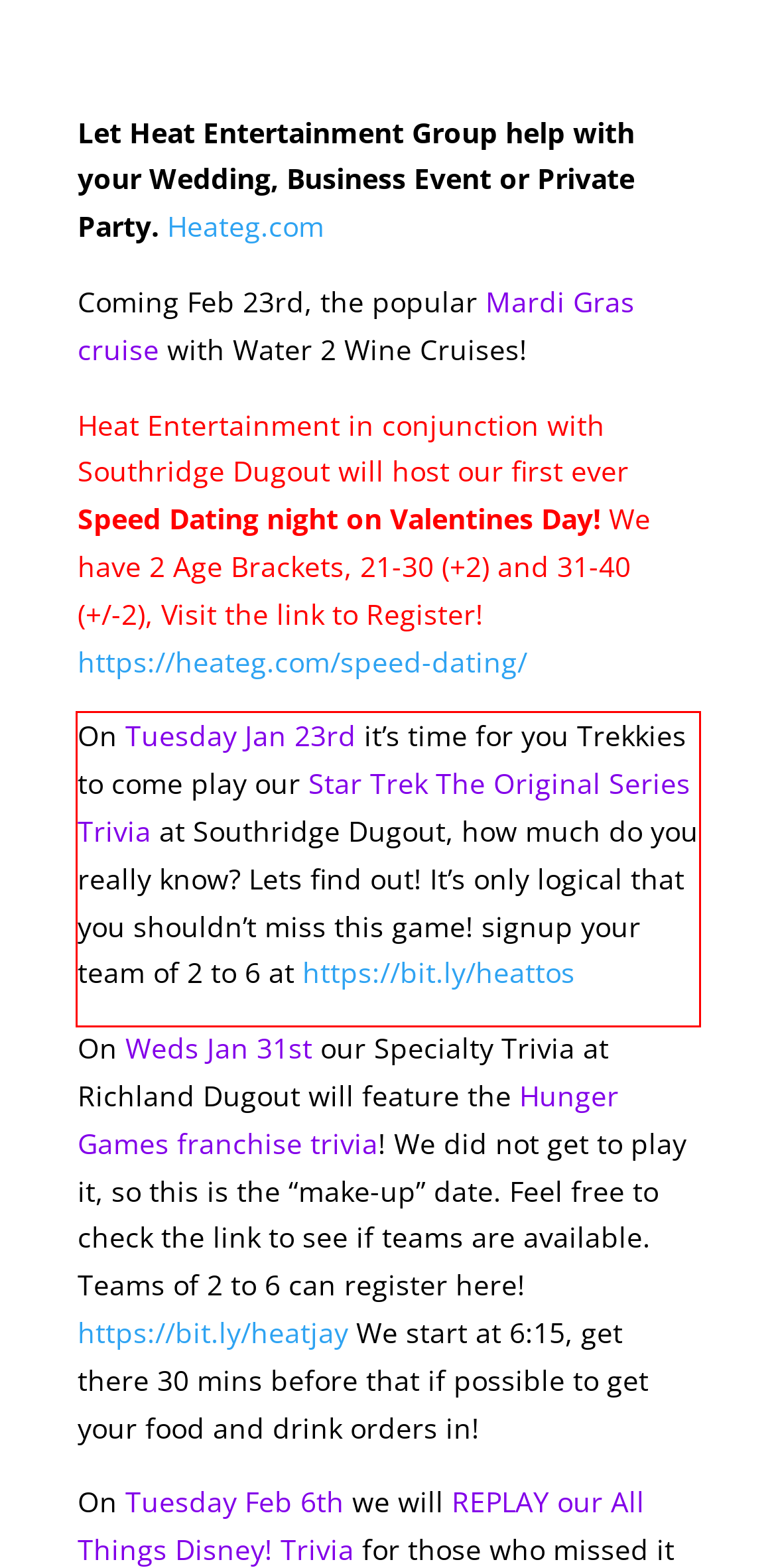View the screenshot of the webpage and identify the UI element surrounded by a red bounding box. Extract the text contained within this red bounding box.

On Tuesday Jan 23rd it’s time for you Trekkies to come play our Star Trek The Original Series Trivia at Southridge Dugout, how much do you really know? Lets find out! It’s only logical that you shouldn’t miss this game! signup your team of 2 to 6 at https://bit.ly/heattos